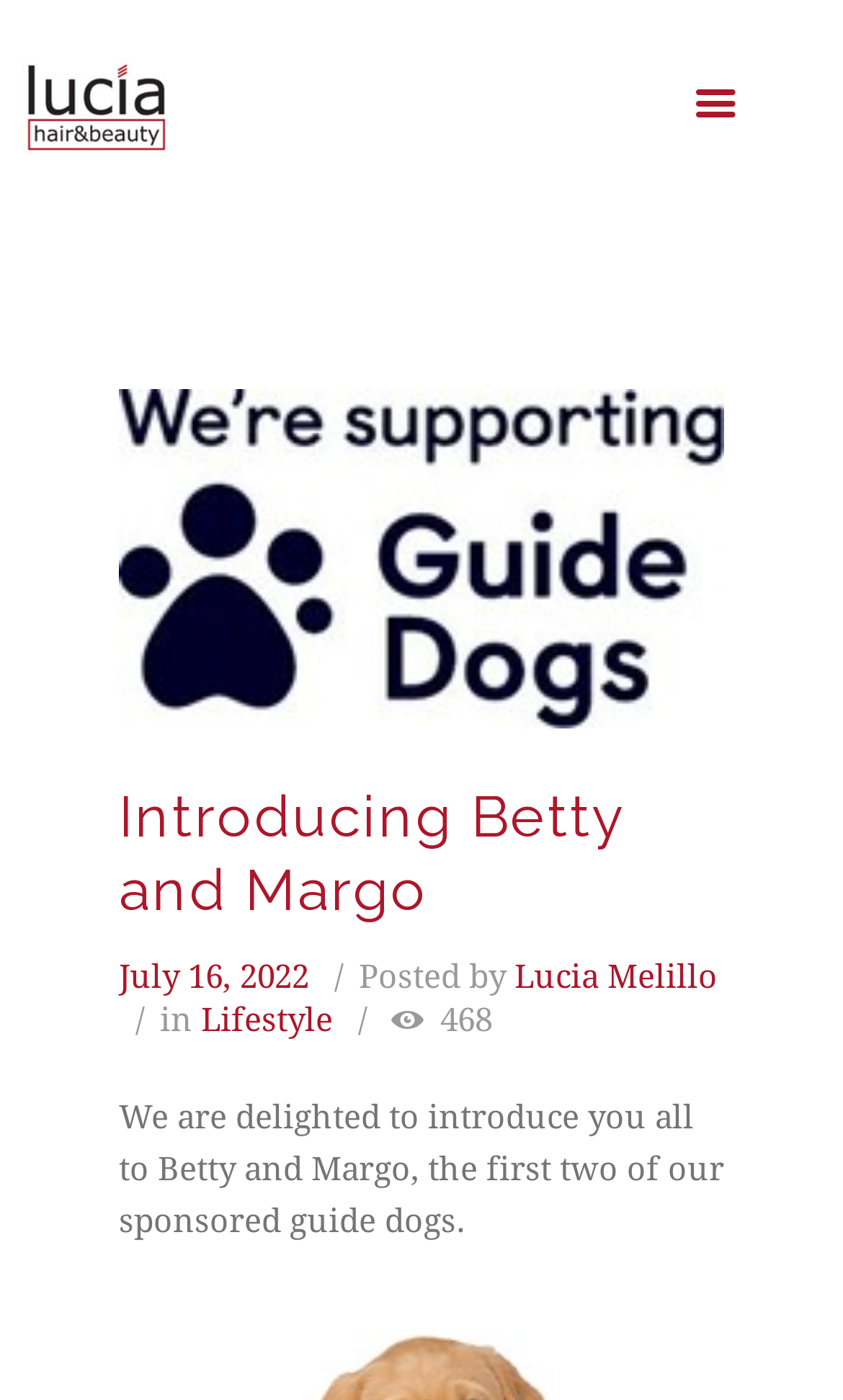Give a concise answer using only one word or phrase for this question:
Who are the two sponsored guide dogs?

Betty and Margo